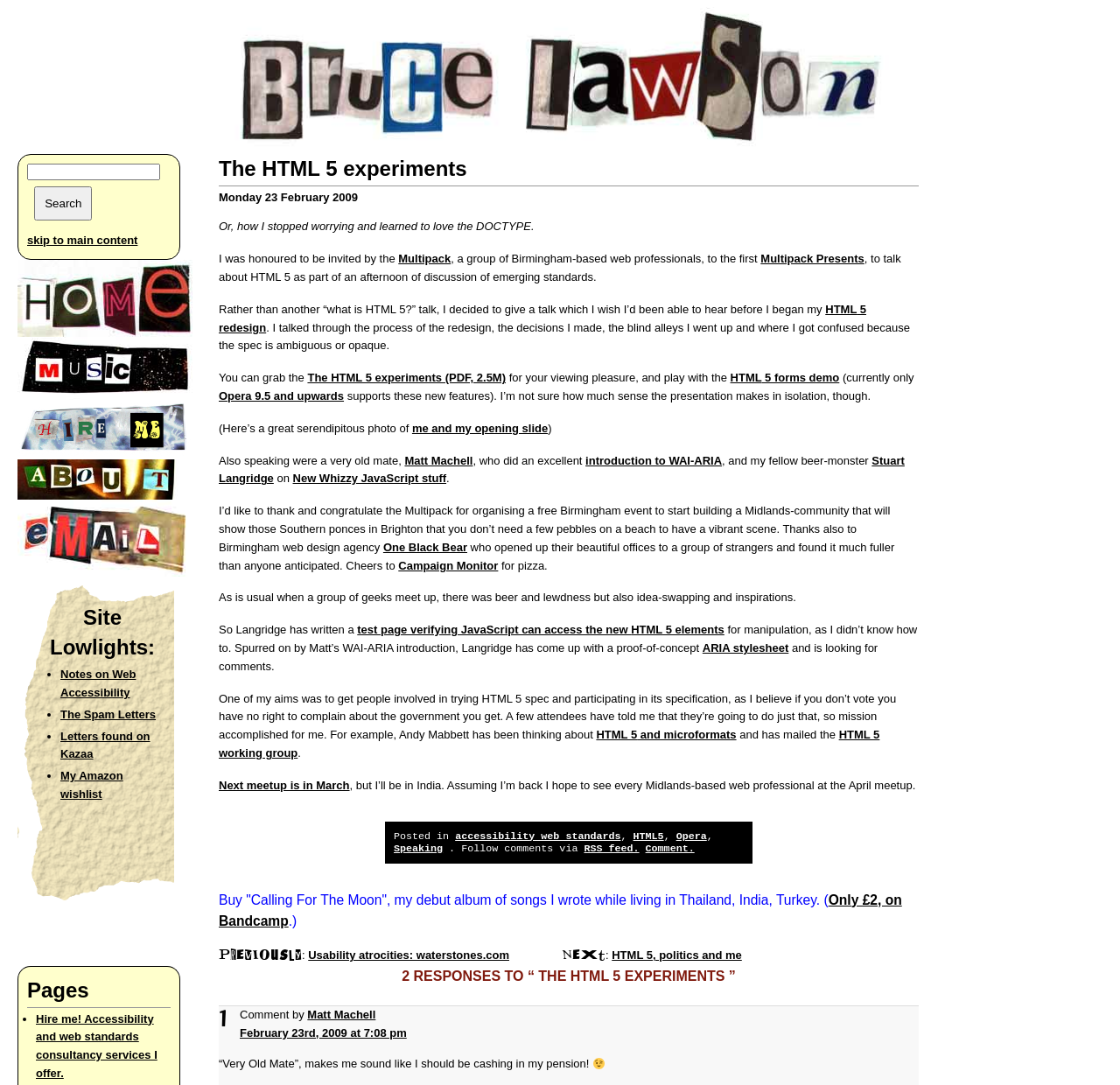Provide a one-word or short-phrase answer to the question:
What is the file format of the presentation available for download?

PDF